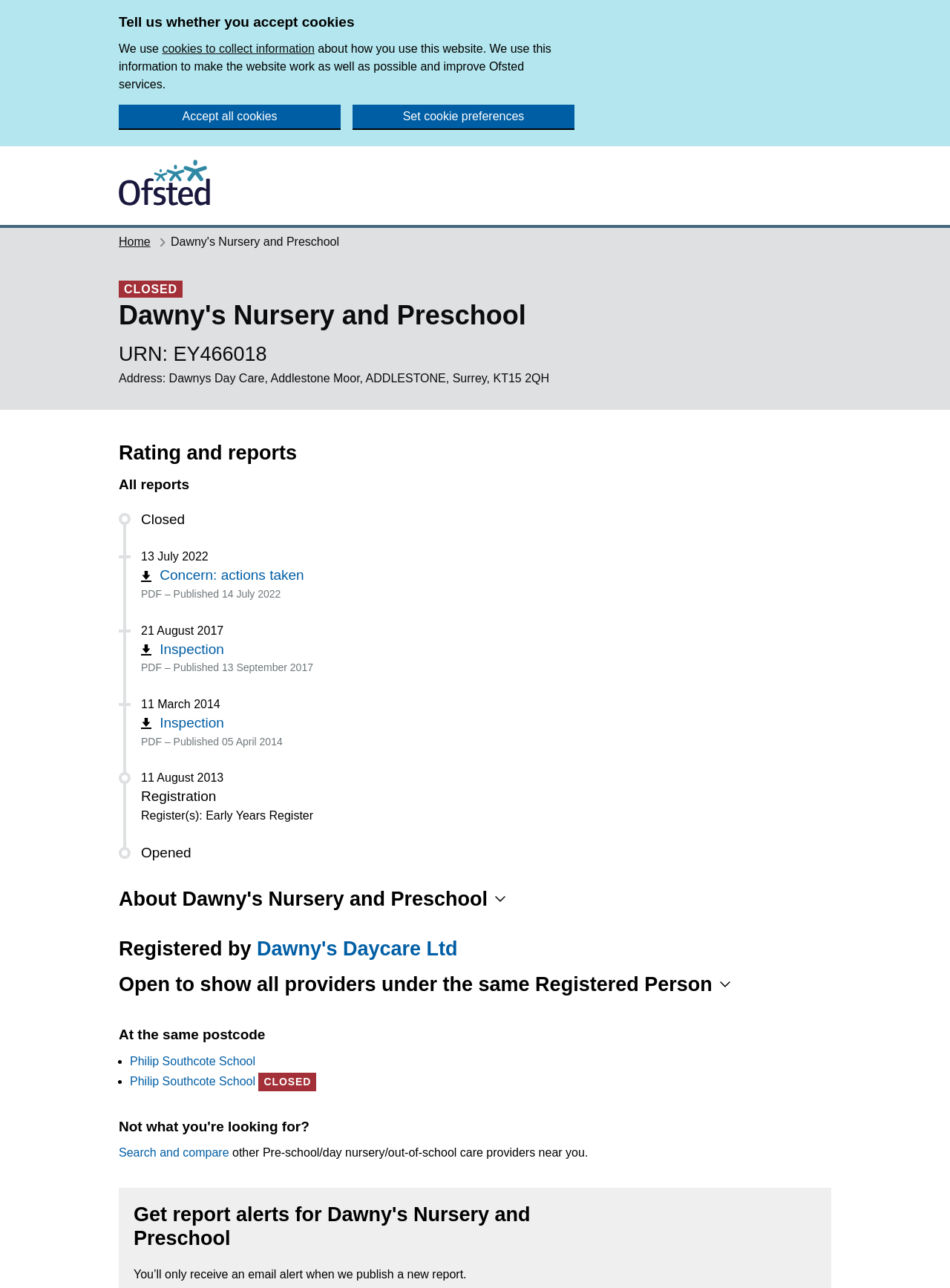Determine the bounding box coordinates of the clickable element necessary to fulfill the instruction: "Go to Ofsted homepage". Provide the coordinates as four float numbers within the 0 to 1 range, i.e., [left, top, right, bottom].

[0.125, 0.124, 0.222, 0.164]